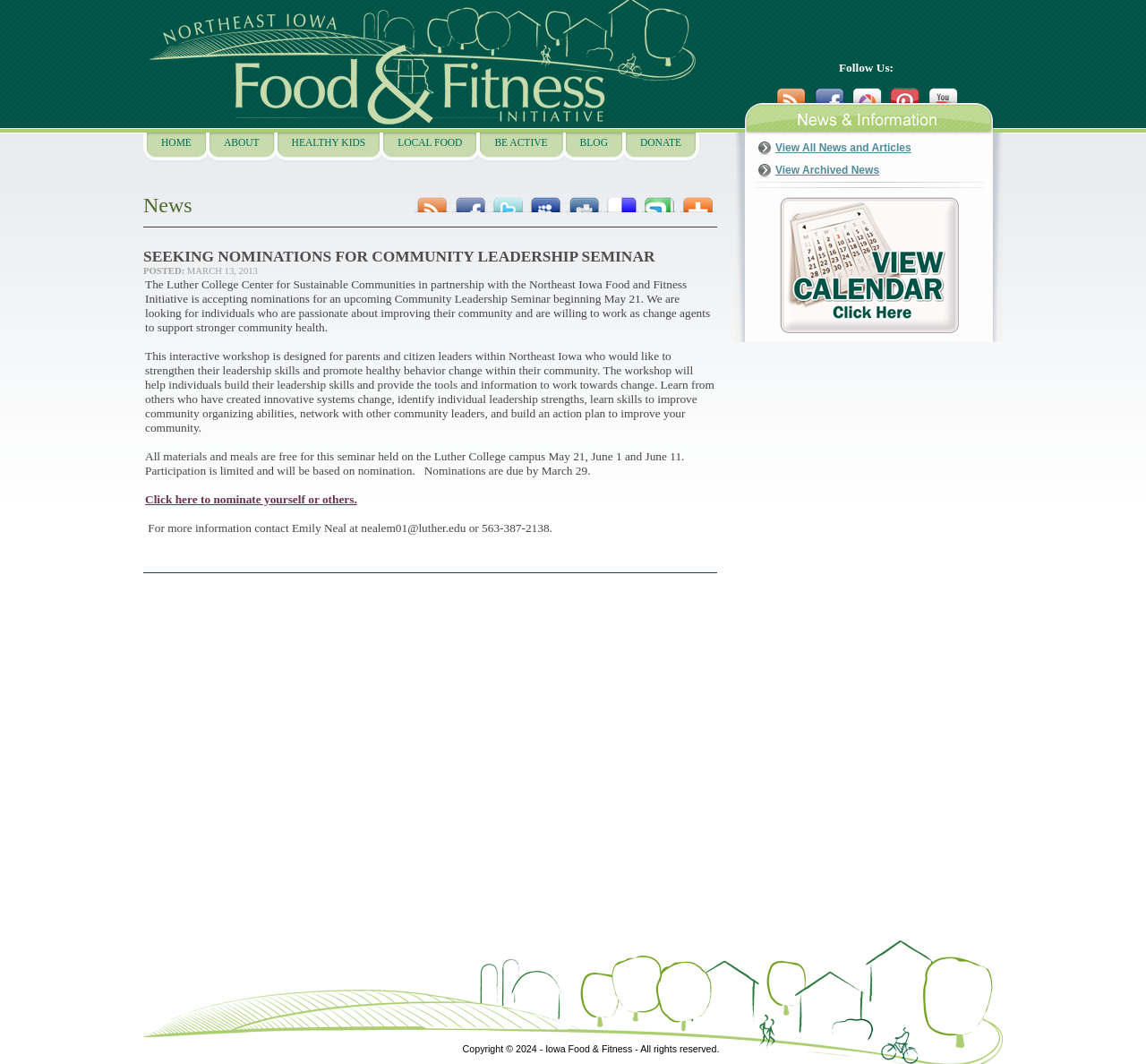Please examine the image and answer the question with a detailed explanation:
What is the contact information for more information?

The text provides the contact information for more information about the seminar, which is Emily Neal's email address (nealem01@luther.edu) and phone number (563-387-2138).